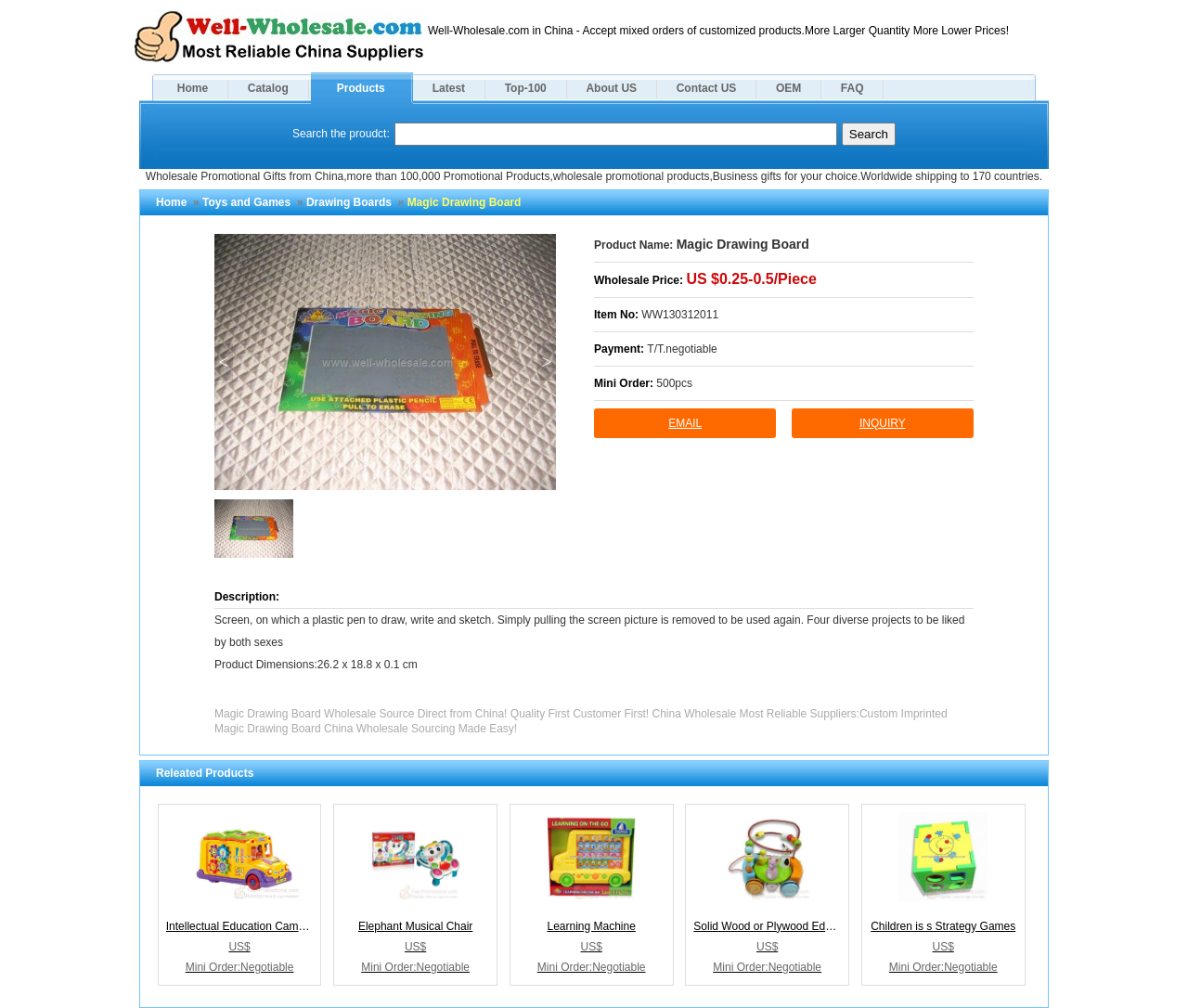Find the bounding box coordinates of the clickable element required to execute the following instruction: "View the product details of 'Magic Drawing Board'". Provide the coordinates as four float numbers between 0 and 1, i.e., [left, top, right, bottom].

[0.343, 0.194, 0.439, 0.207]